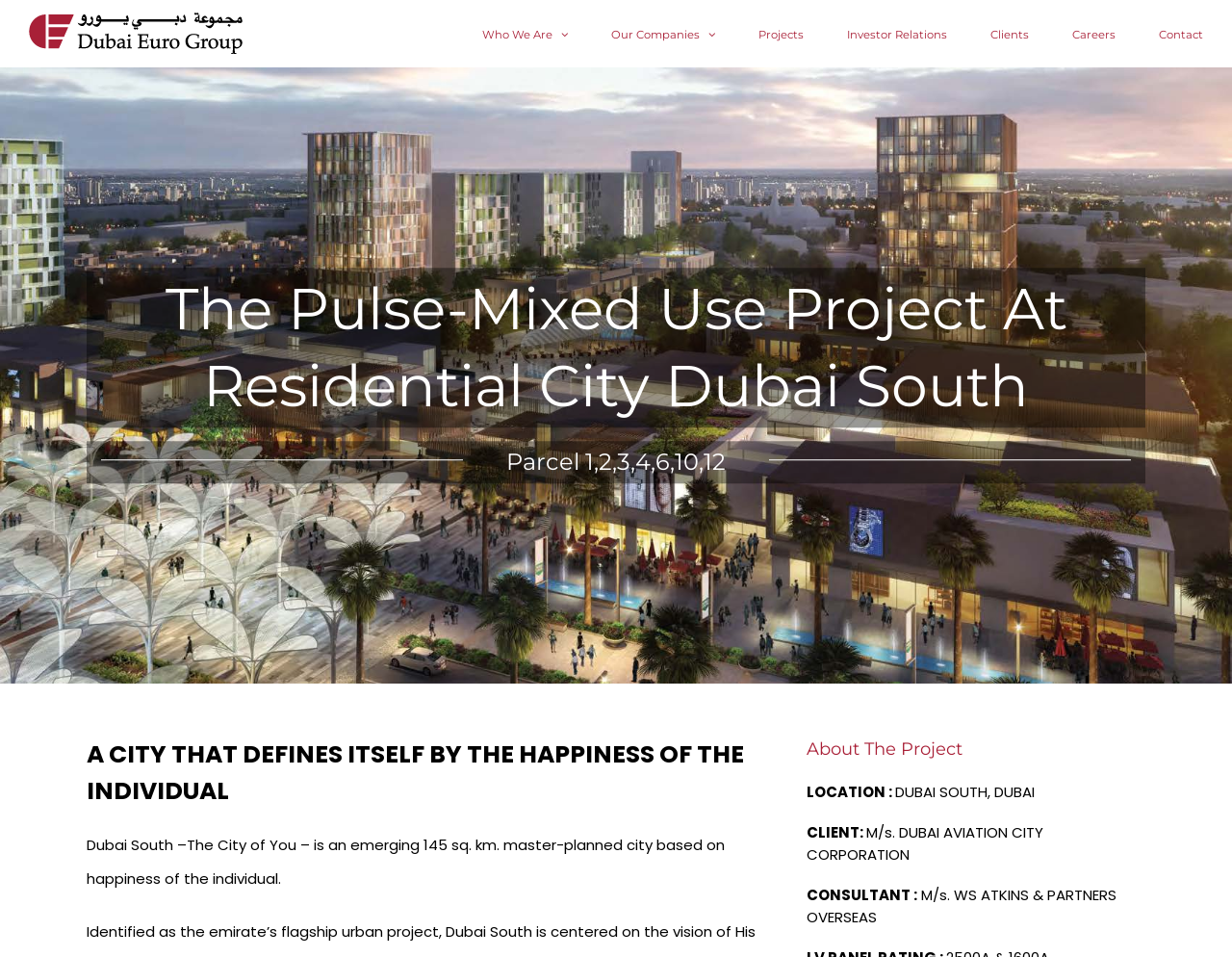What is the location of the project?
Using the visual information, answer the question in a single word or phrase.

DUBAI SOUTH, DUBAI